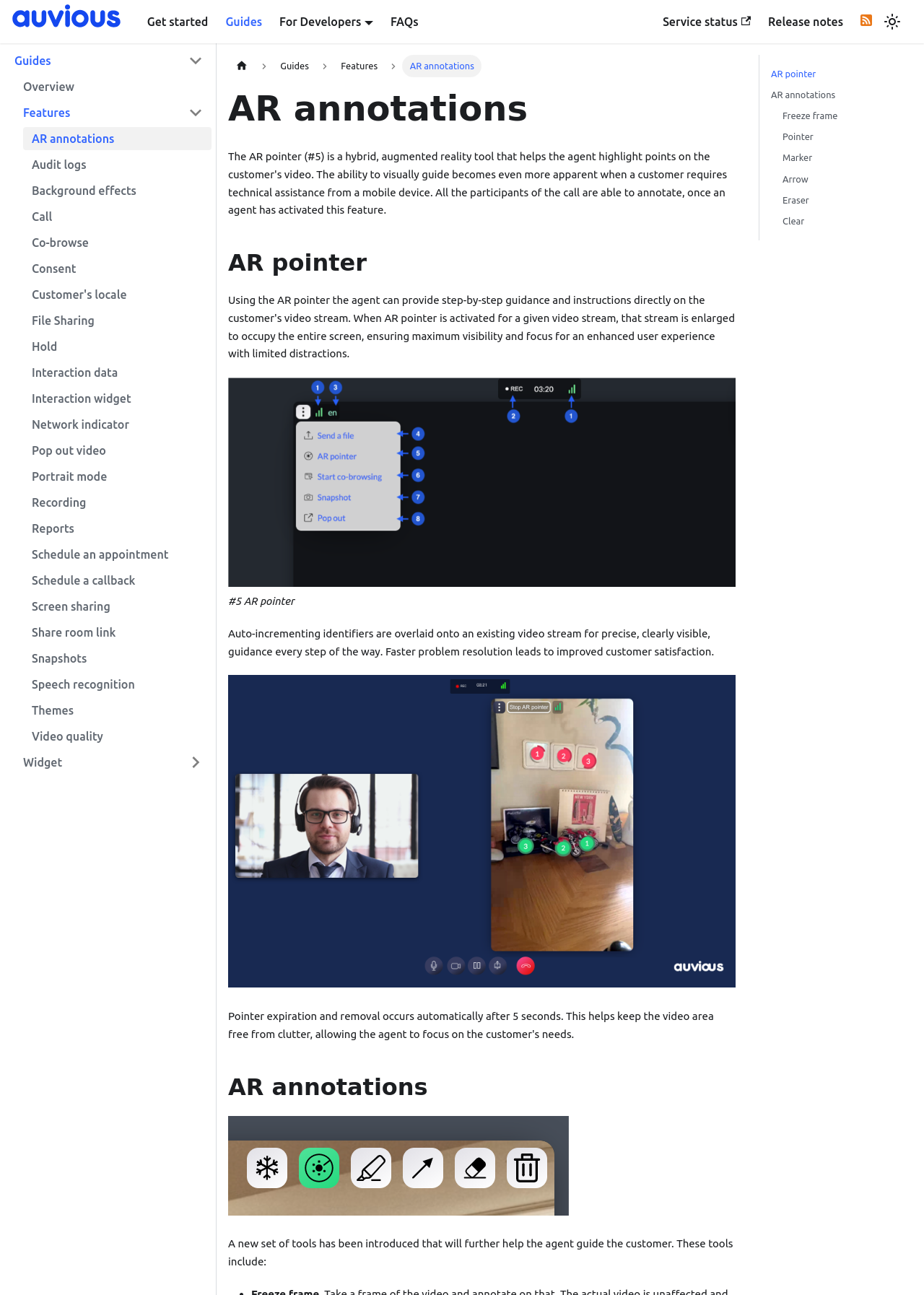Please specify the bounding box coordinates of the clickable region necessary for completing the following instruction: "Switch between dark and light mode". The coordinates must consist of four float numbers between 0 and 1, i.e., [left, top, right, bottom].

[0.953, 0.008, 0.978, 0.026]